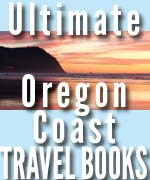What type of information do the travel books provide?
Look at the image and respond with a one-word or short phrase answer.

Local attractions, accommodations, and dining